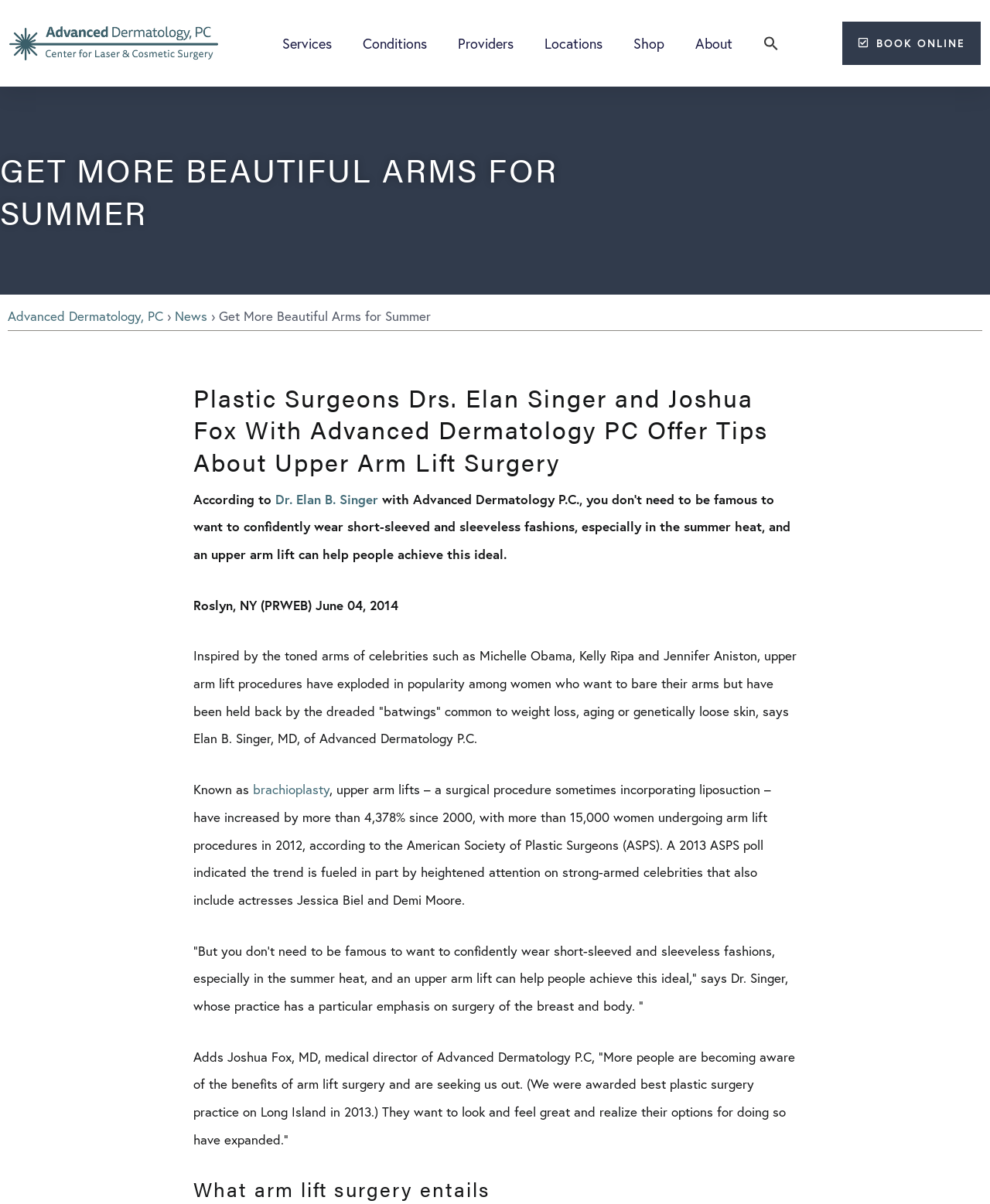Find the bounding box coordinates for the area that must be clicked to perform this action: "Learn about services".

[0.269, 0.02, 0.35, 0.052]